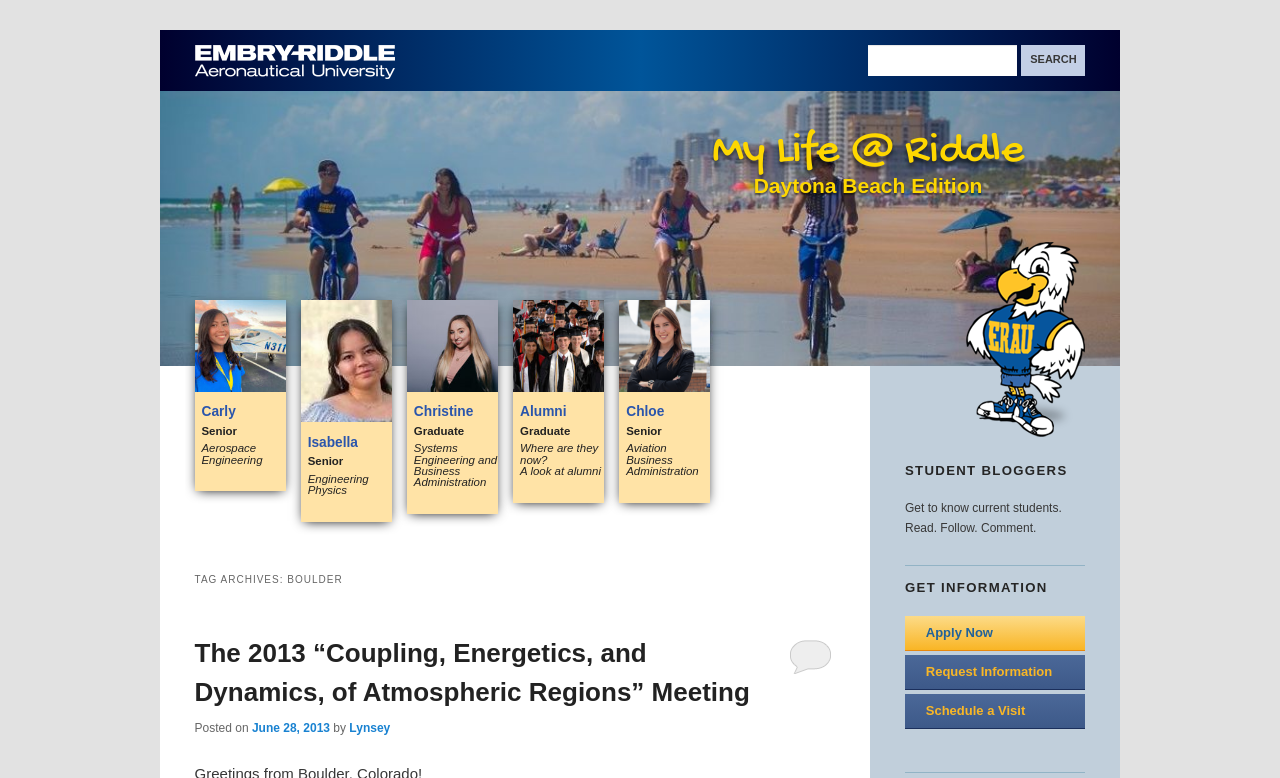What are the student bloggers?
Kindly answer the question with as much detail as you can.

I obtained this answer by examining the links and text under the 'STUDENT BLOGGERS' heading, which lists the names of the student bloggers.